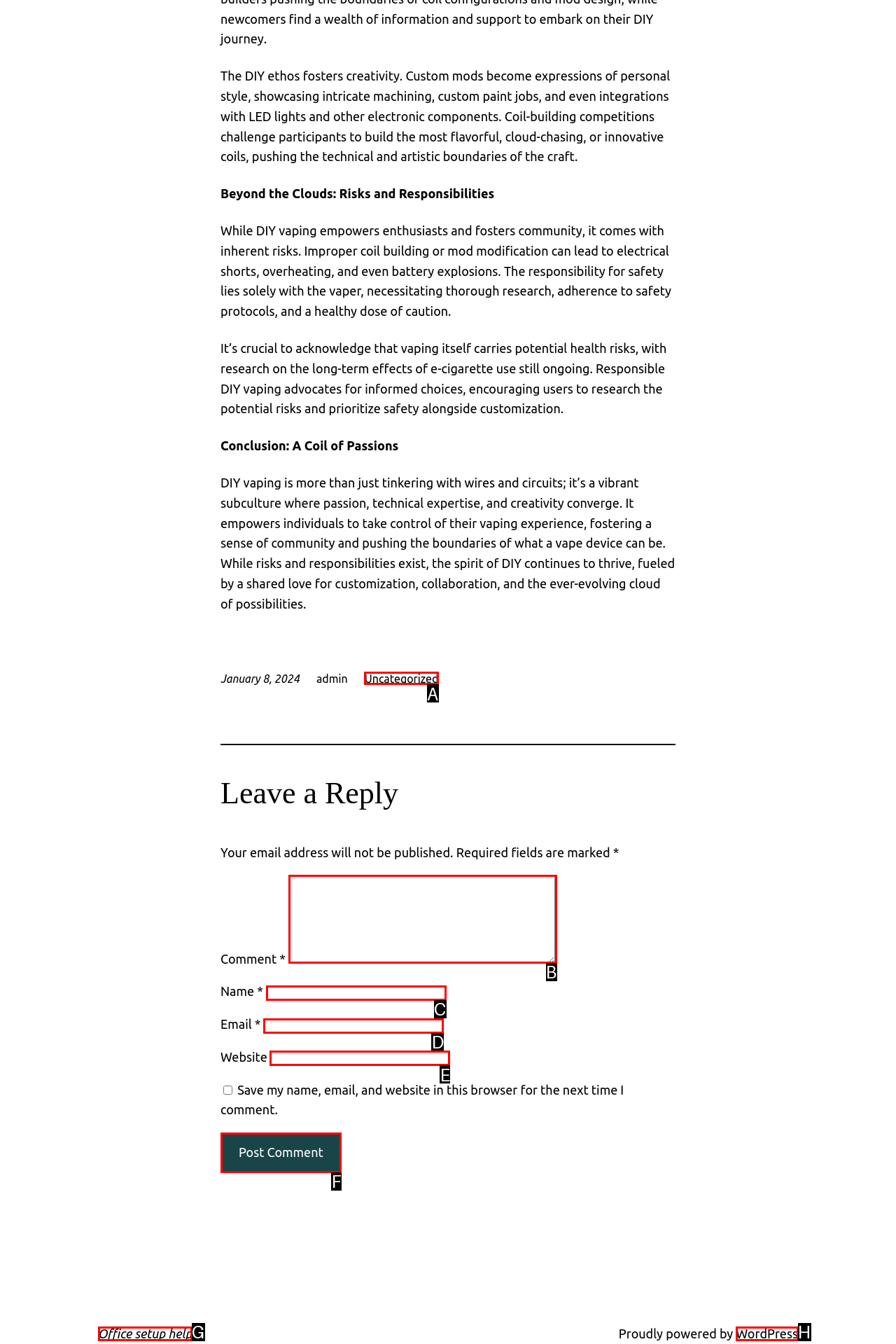From the options shown, which one fits the description: parent_node: Website name="url"? Respond with the appropriate letter.

E